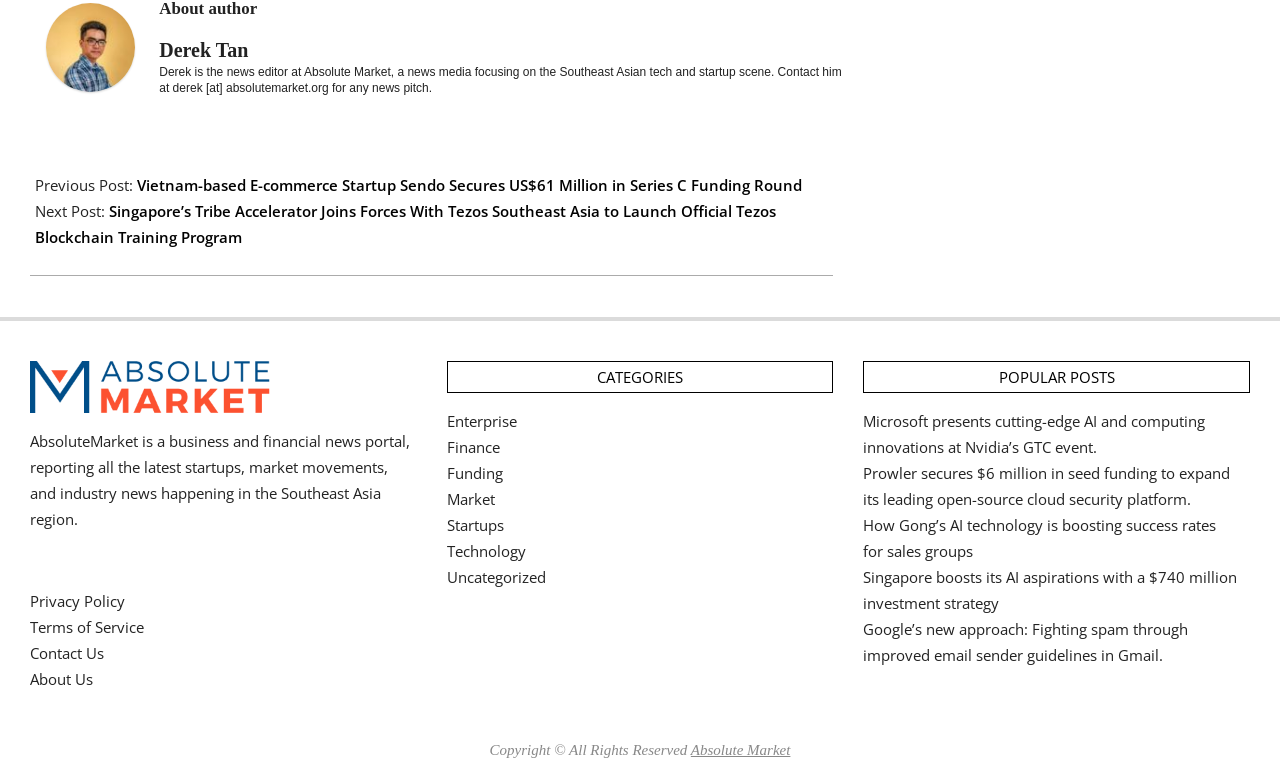Given the element description: "About Us", predict the bounding box coordinates of the UI element it refers to, using four float numbers between 0 and 1, i.e., [left, top, right, bottom].

[0.023, 0.86, 0.073, 0.885]